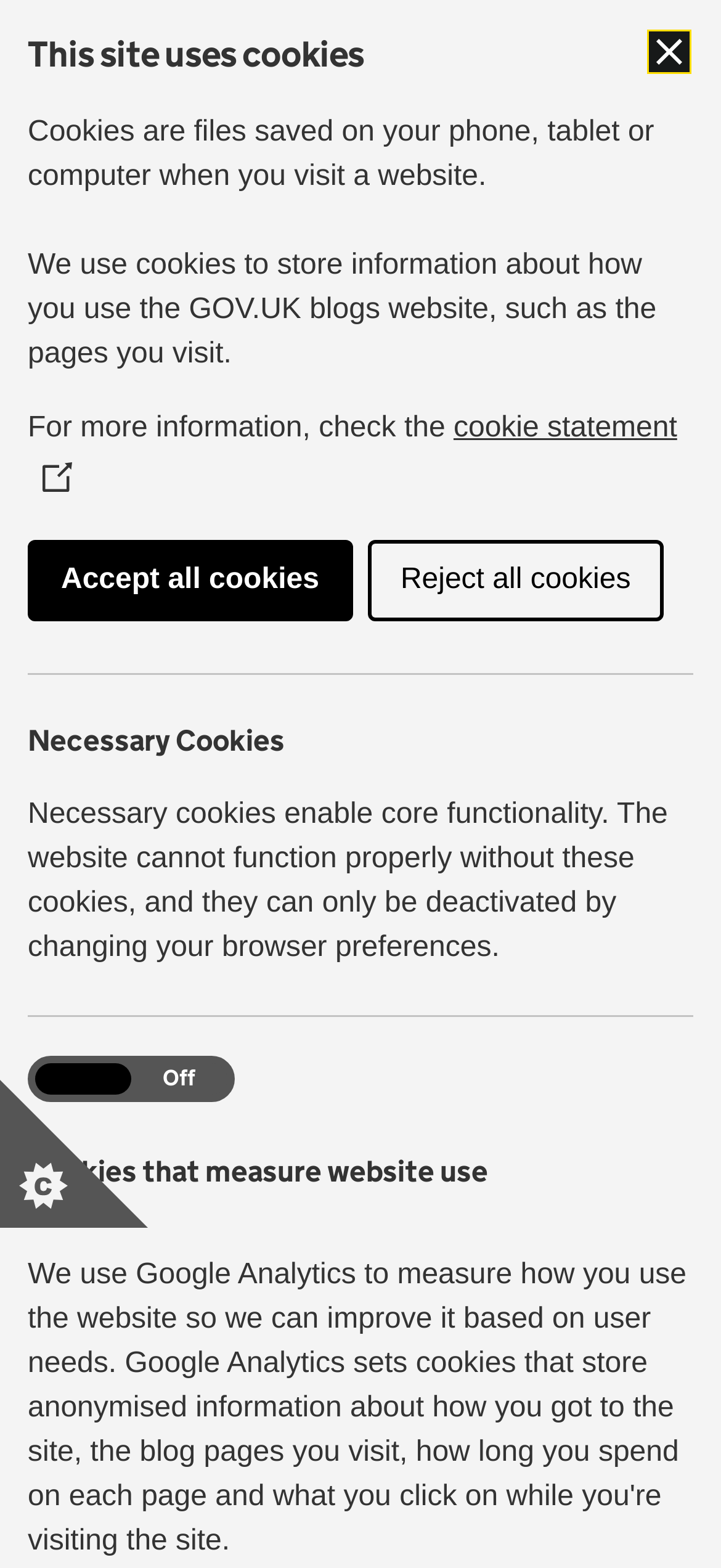Locate the coordinates of the bounding box for the clickable region that fulfills this instruction: "Read the blog post".

[0.038, 0.415, 0.962, 0.58]